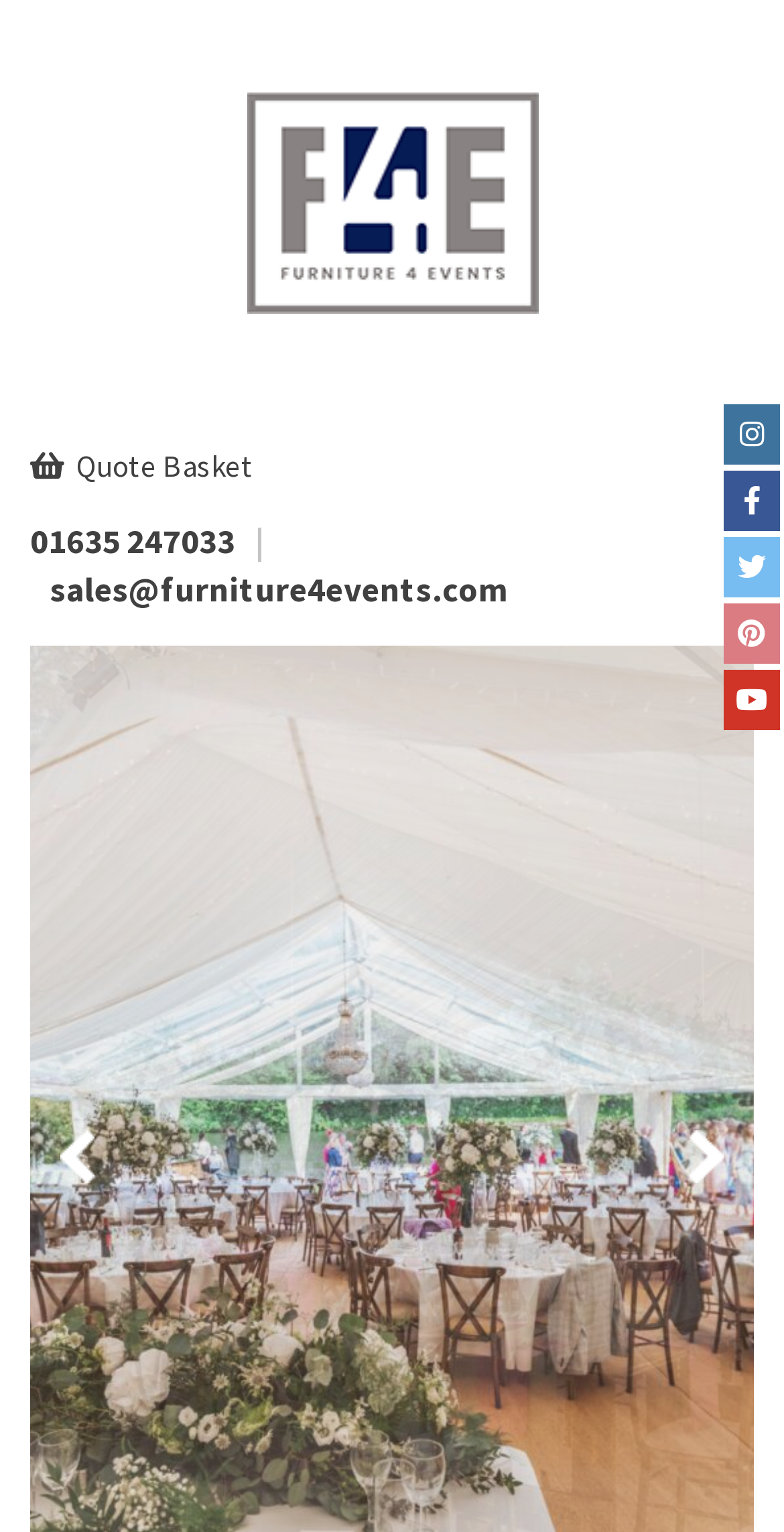Give a short answer using one word or phrase for the question:
How many social media platforms are linked?

5